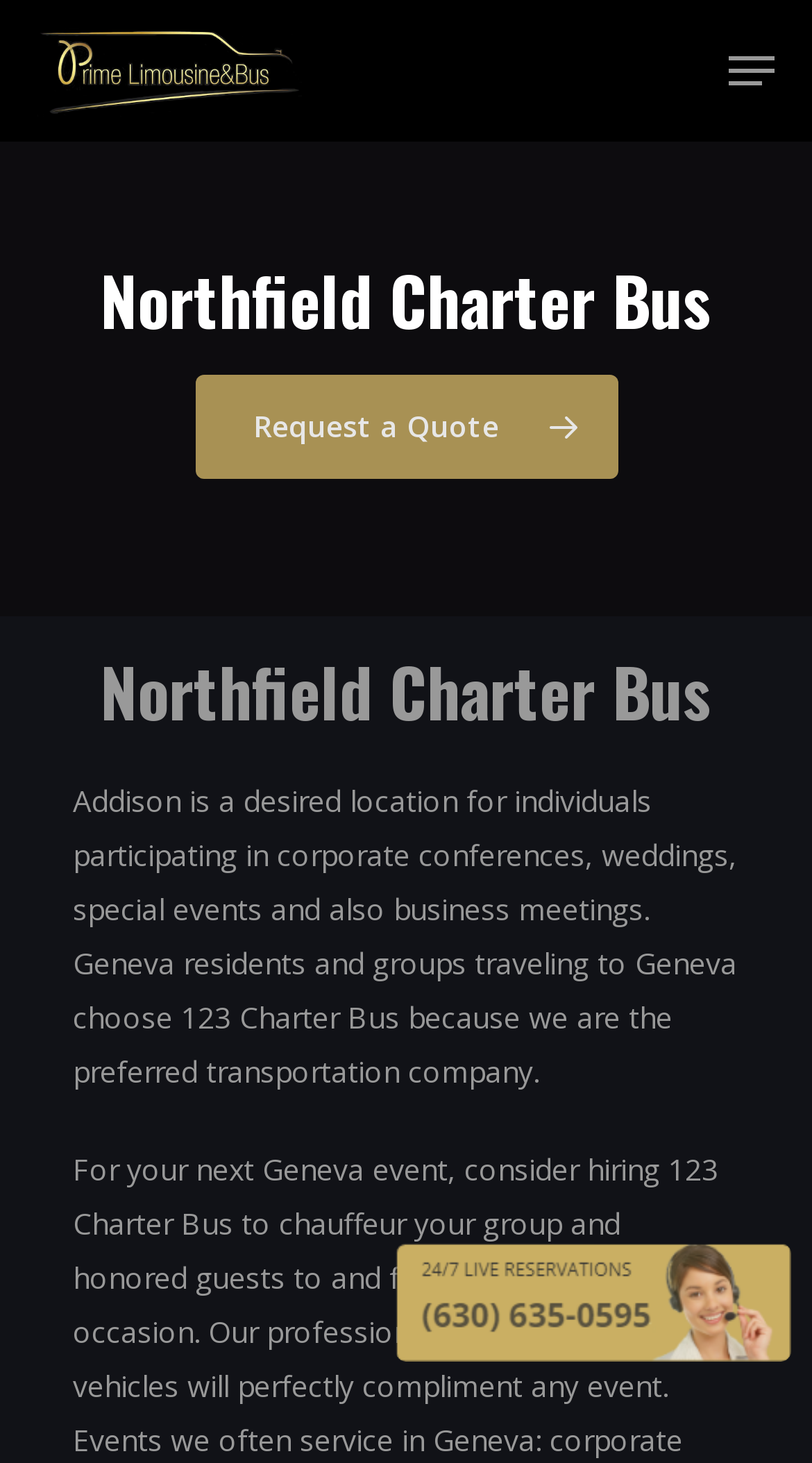Find the bounding box coordinates of the UI element according to this description: "Request a Quote".

[0.24, 0.256, 0.76, 0.328]